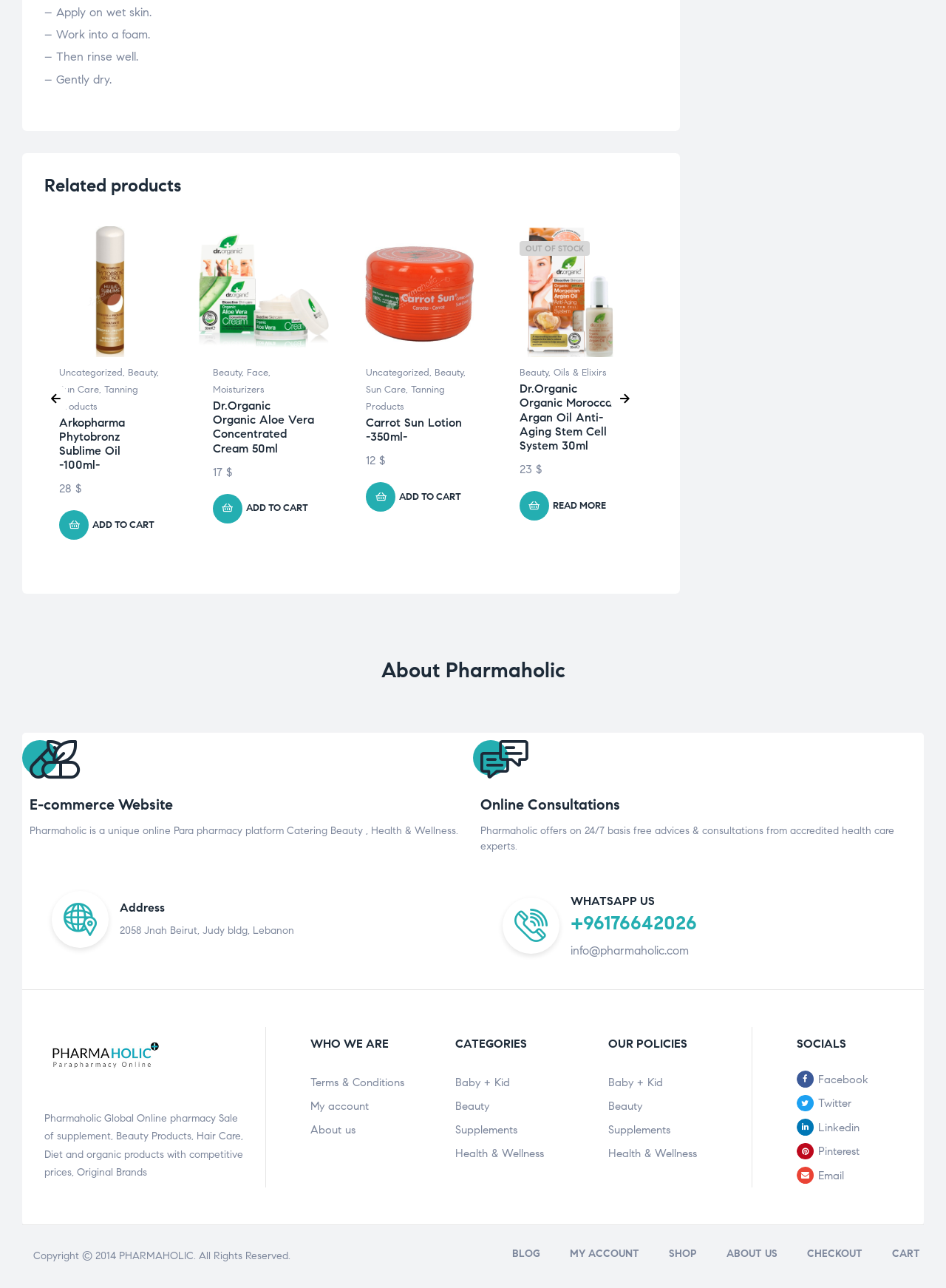Can you identify the bounding box coordinates of the clickable region needed to carry out this instruction: 'Add 'Dr.Organic Organic Aloe Vera Concentrated Cream 50ml' to your cart'? The coordinates should be four float numbers within the range of 0 to 1, stated as [left, top, right, bottom].

[0.225, 0.383, 0.341, 0.406]